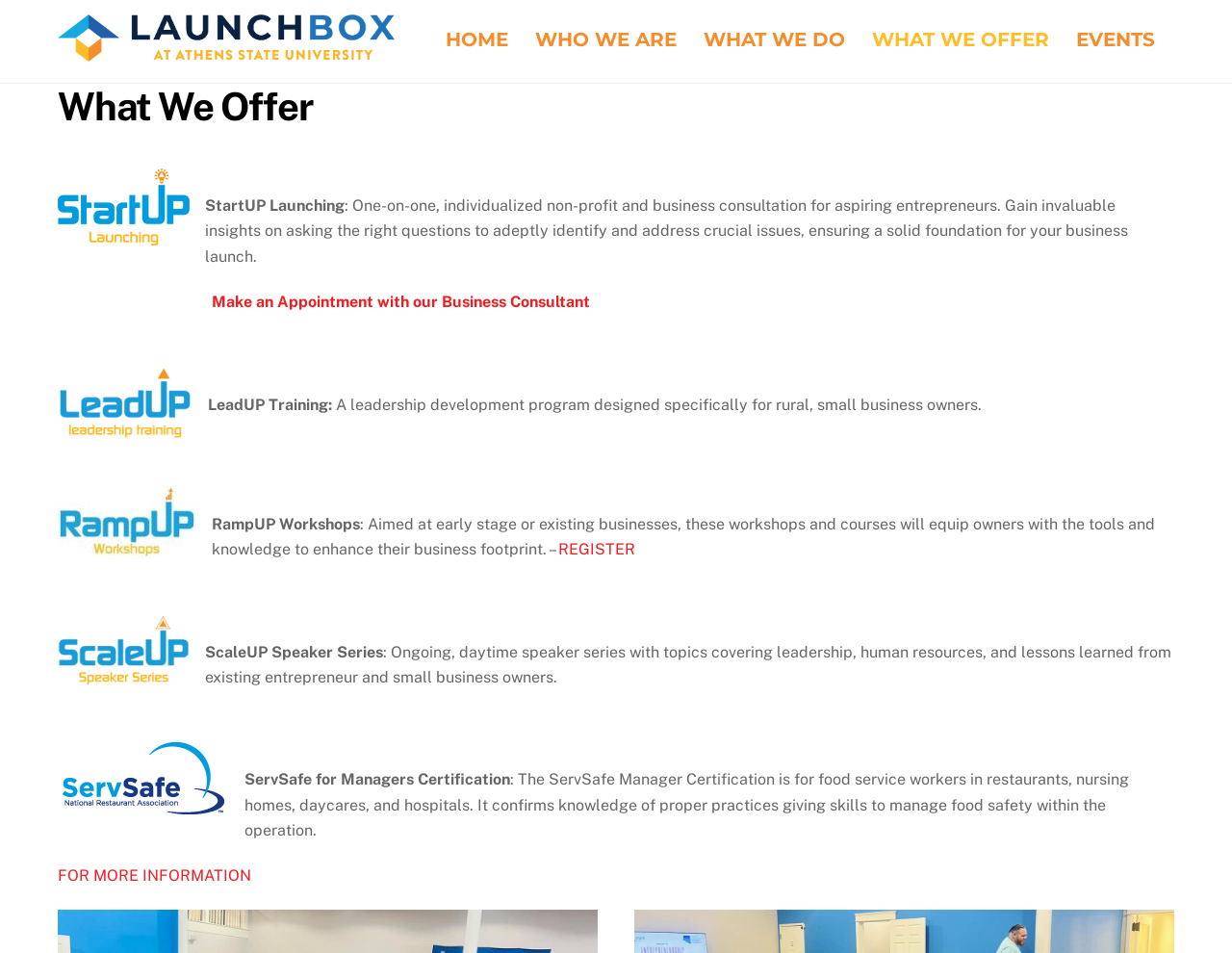Please specify the coordinates of the bounding box for the element that should be clicked to carry out this instruction: "Click on the LaunchBox link". The coordinates must be four float numbers between 0 and 1, formatted as [left, top, right, bottom].

[0.047, 0.038, 0.32, 0.071]